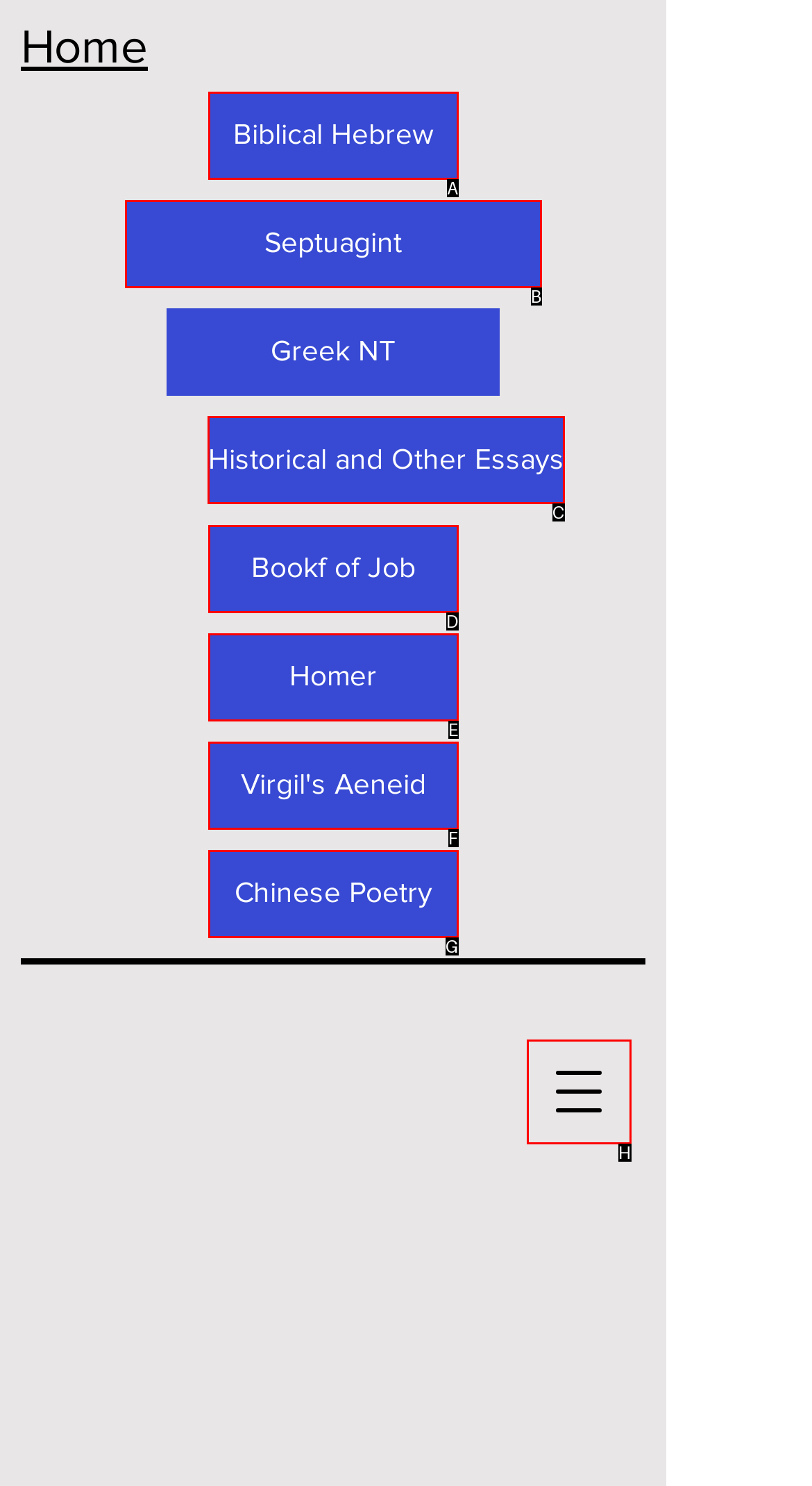Indicate which UI element needs to be clicked to fulfill the task: Explore Historical and Other Essays
Answer with the letter of the chosen option from the available choices directly.

C